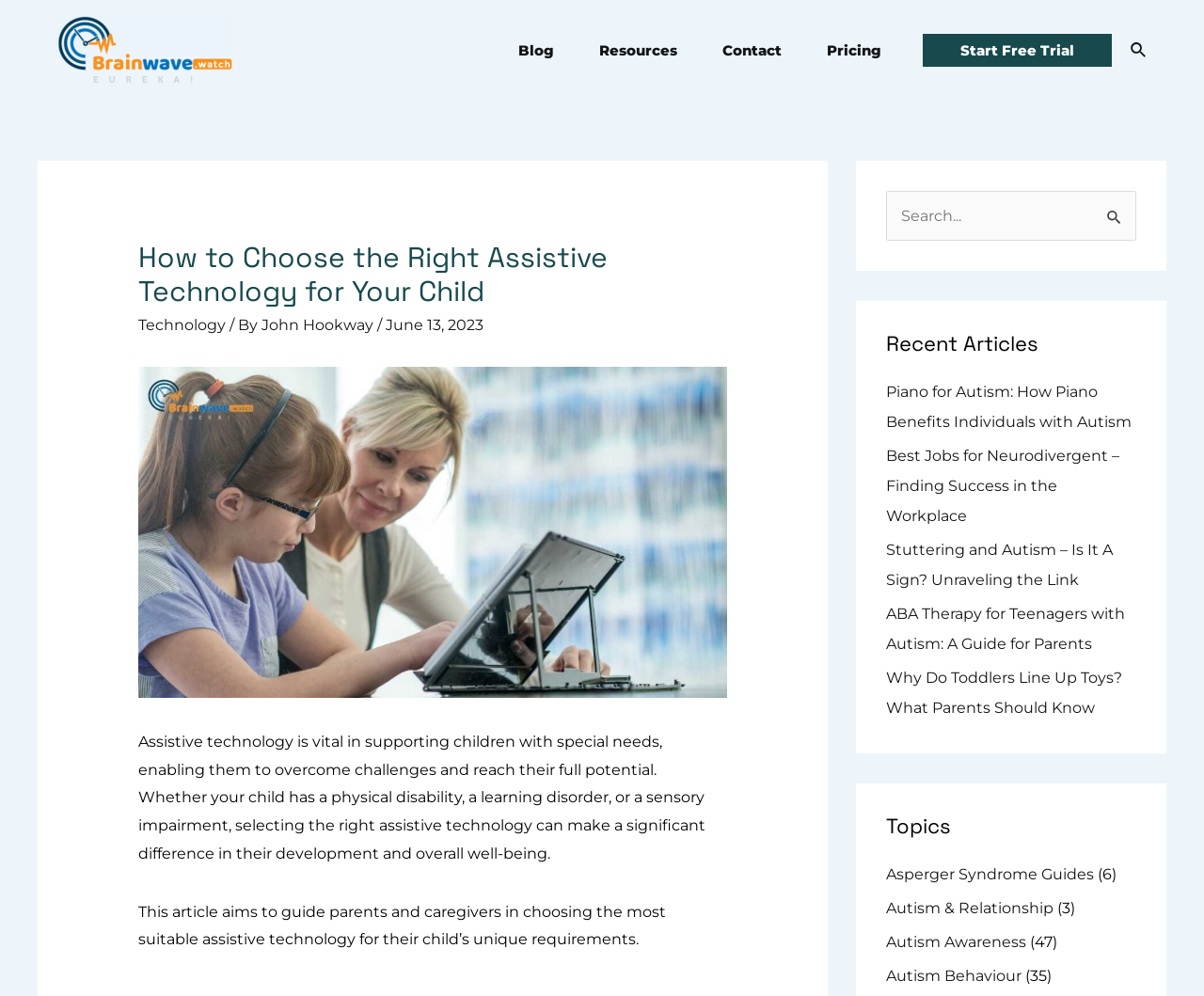Identify the webpage's primary heading and generate its text.

How to Choose the Right Assistive Technology for Your Child